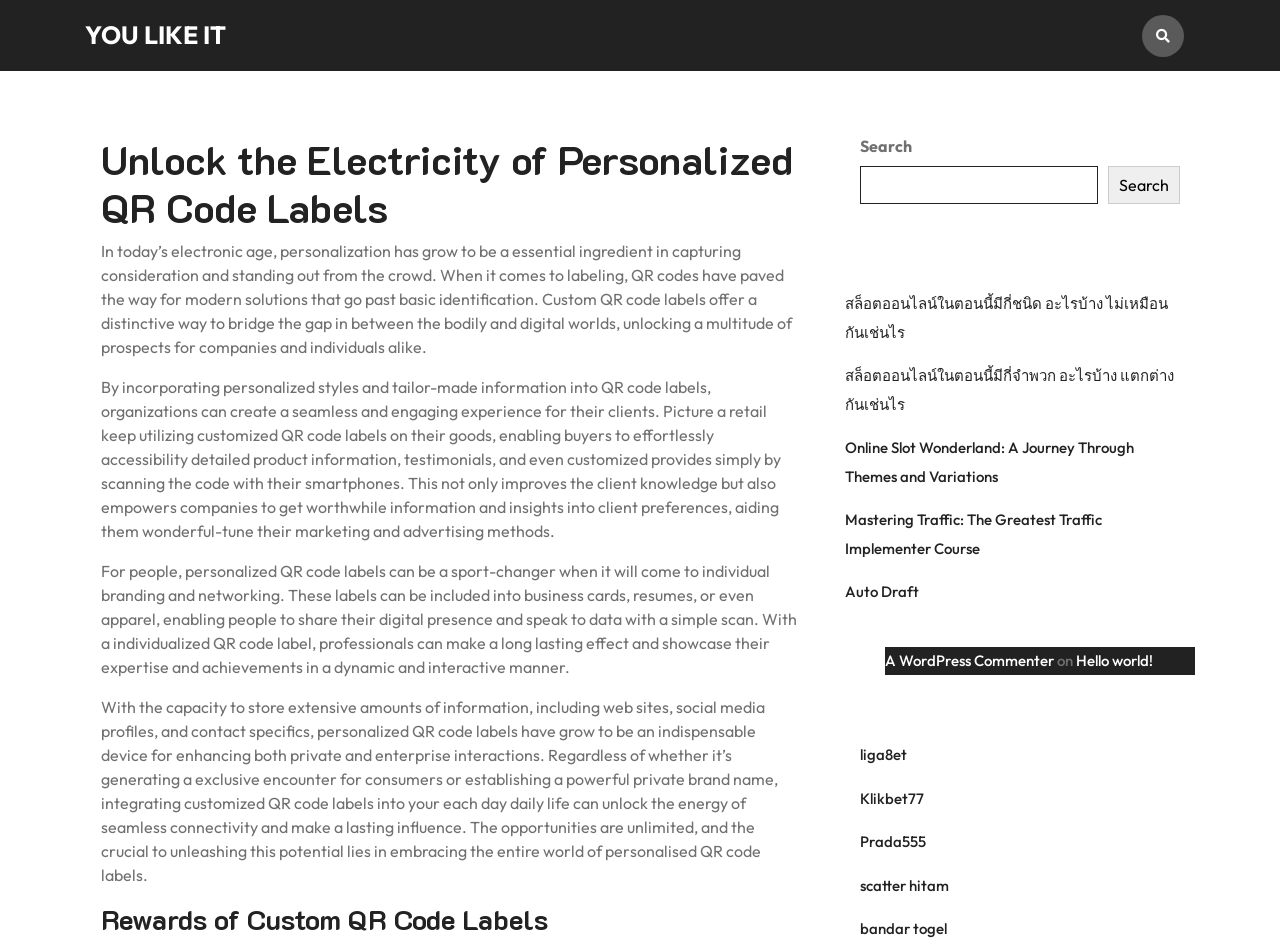Based on the element description, predict the bounding box coordinates (top-left x, top-left y, bottom-right x, bottom-right y) for the UI element in the screenshot: สล็อตออนไลน์ในตอนนี้มีกี่จำพวก อะไรบ้าง แตกต่างกันเช่นไร

[0.66, 0.386, 0.917, 0.436]